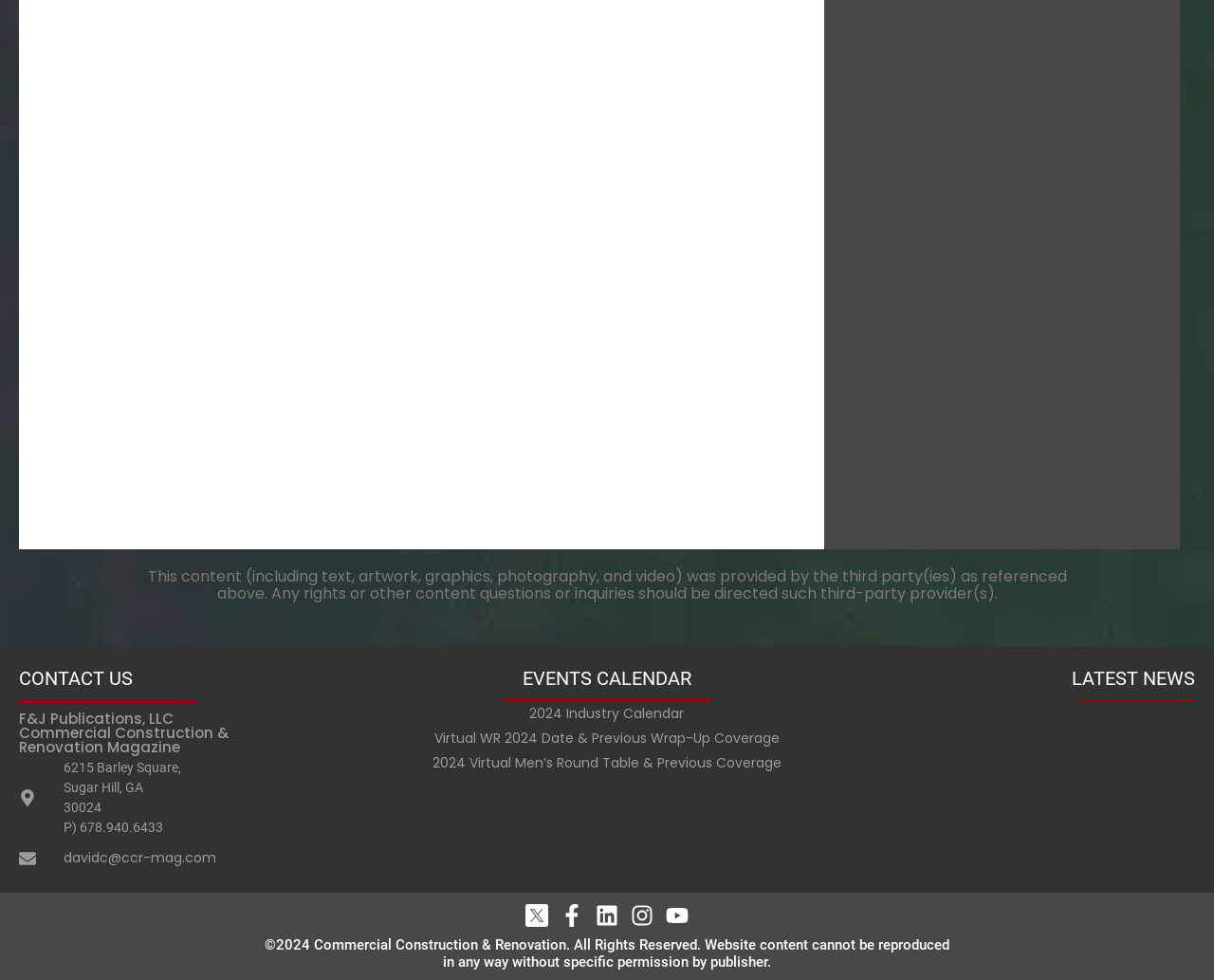What is the company's address?
Refer to the image and provide a detailed answer to the question.

I found the company's address by looking at the contact information section, where it is listed as '6215 Barley Square,' 'Sugar Hill, GA', and '30024'.